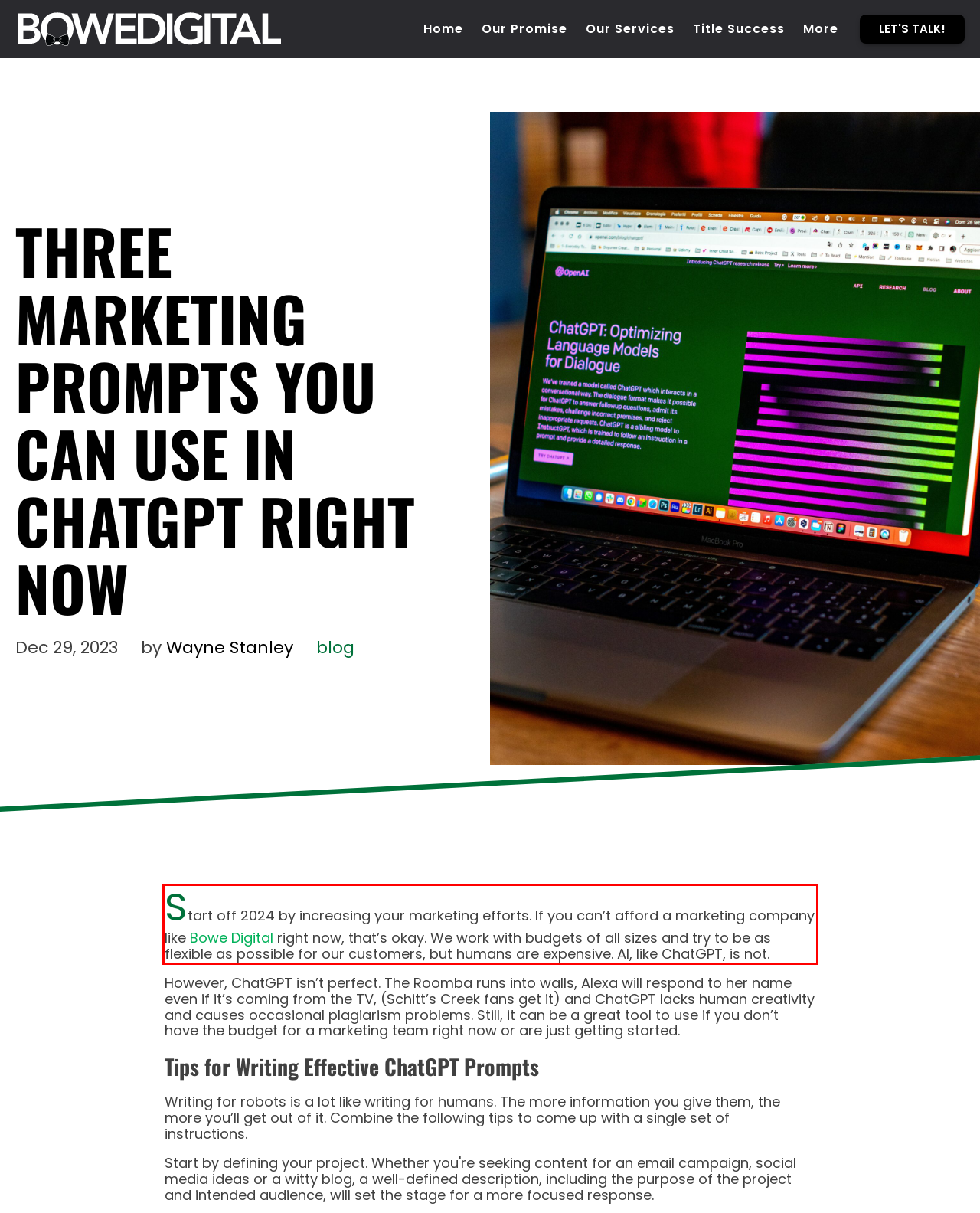Extract and provide the text found inside the red rectangle in the screenshot of the webpage.

Start off 2024 by increasing your marketing efforts. If you can’t afford a marketing company like Bowe Digital right now, that’s okay. We work with budgets of all sizes and try to be as flexible as possible for our customers, but humans are expensive. AI, like ChatGPT, is not.